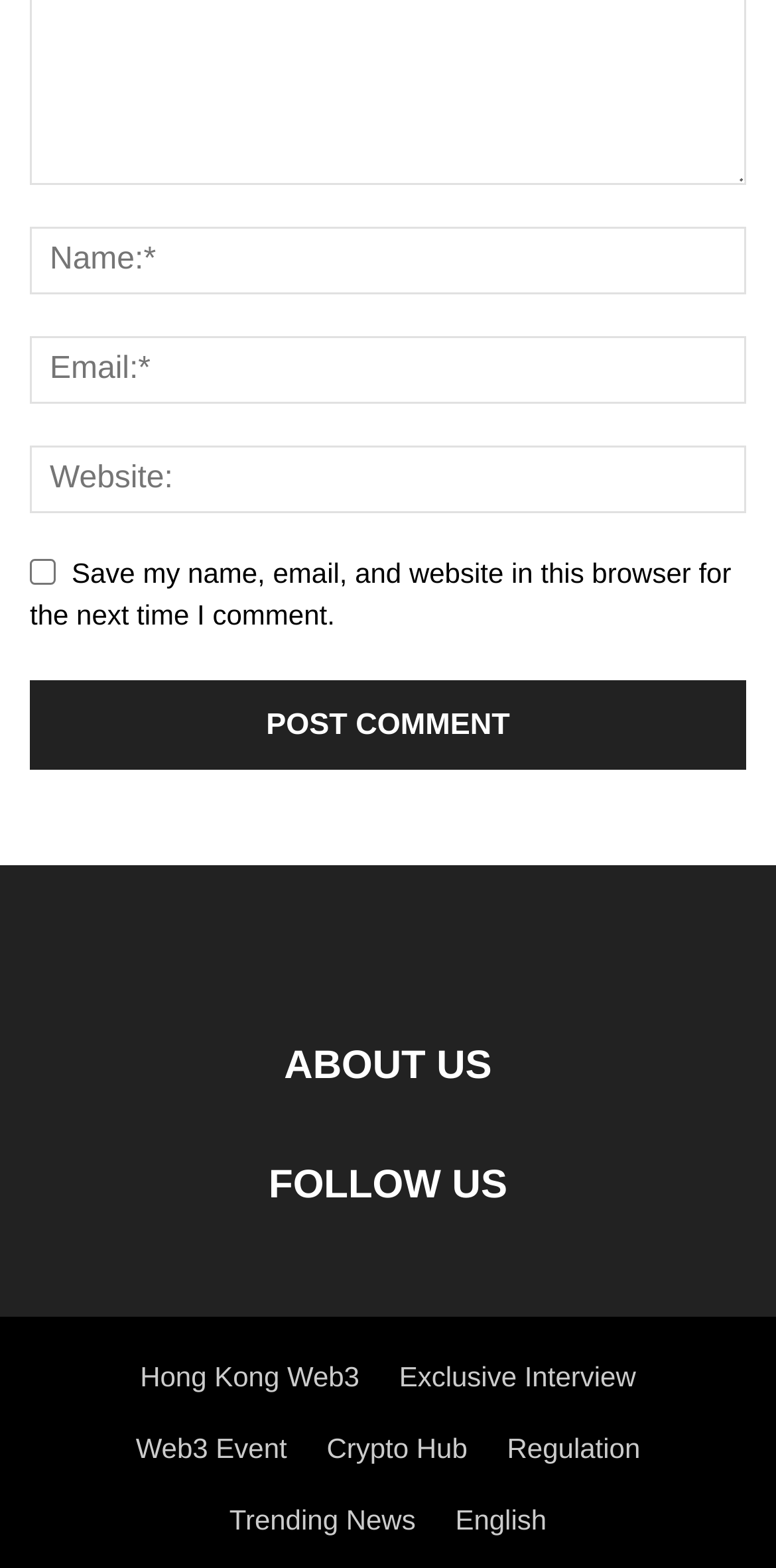What is the purpose of the checkbox?
Kindly answer the question with as much detail as you can.

The checkbox is located below the 'Website' textbox and is labeled 'Save my name, email, and website in this browser for the next time I comment.' This suggests that its purpose is to save the user's comment information for future use.